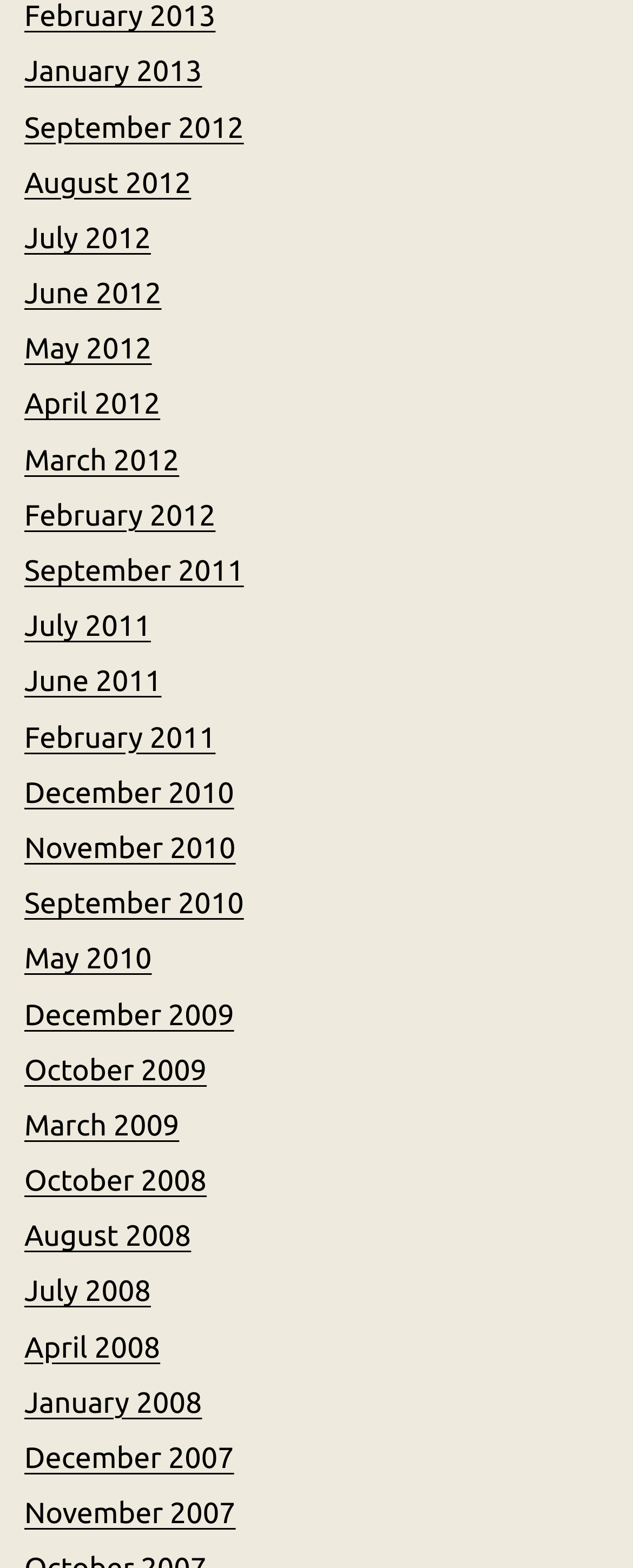Using the details in the image, give a detailed response to the question below:
What is the latest month and year available on this webpage?

I looked at the links on the webpage and found that the latest month and year available is February 2013, which is the first link on the webpage.